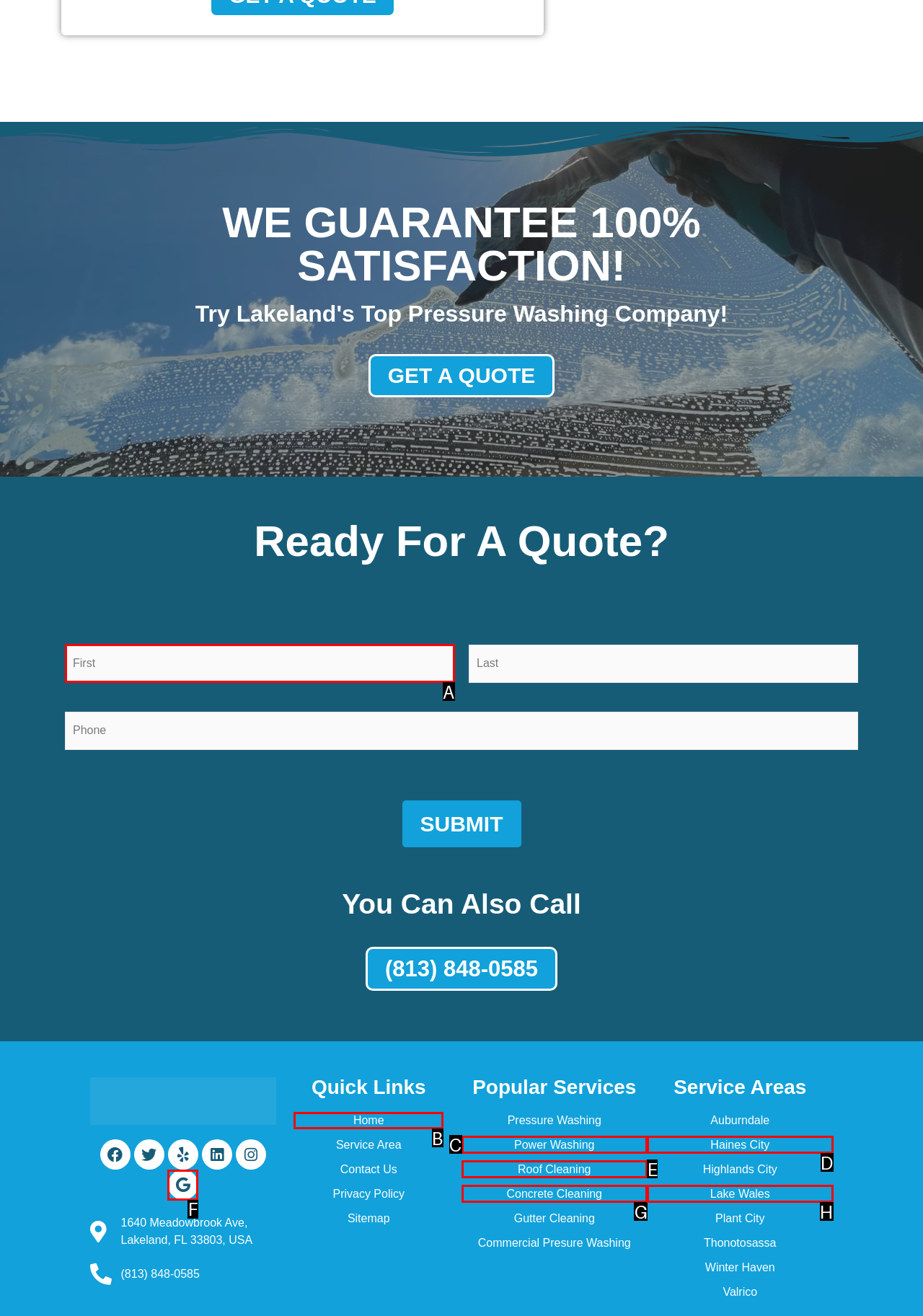Determine the letter of the element to click to accomplish this task: Go to Home page. Respond with the letter.

B